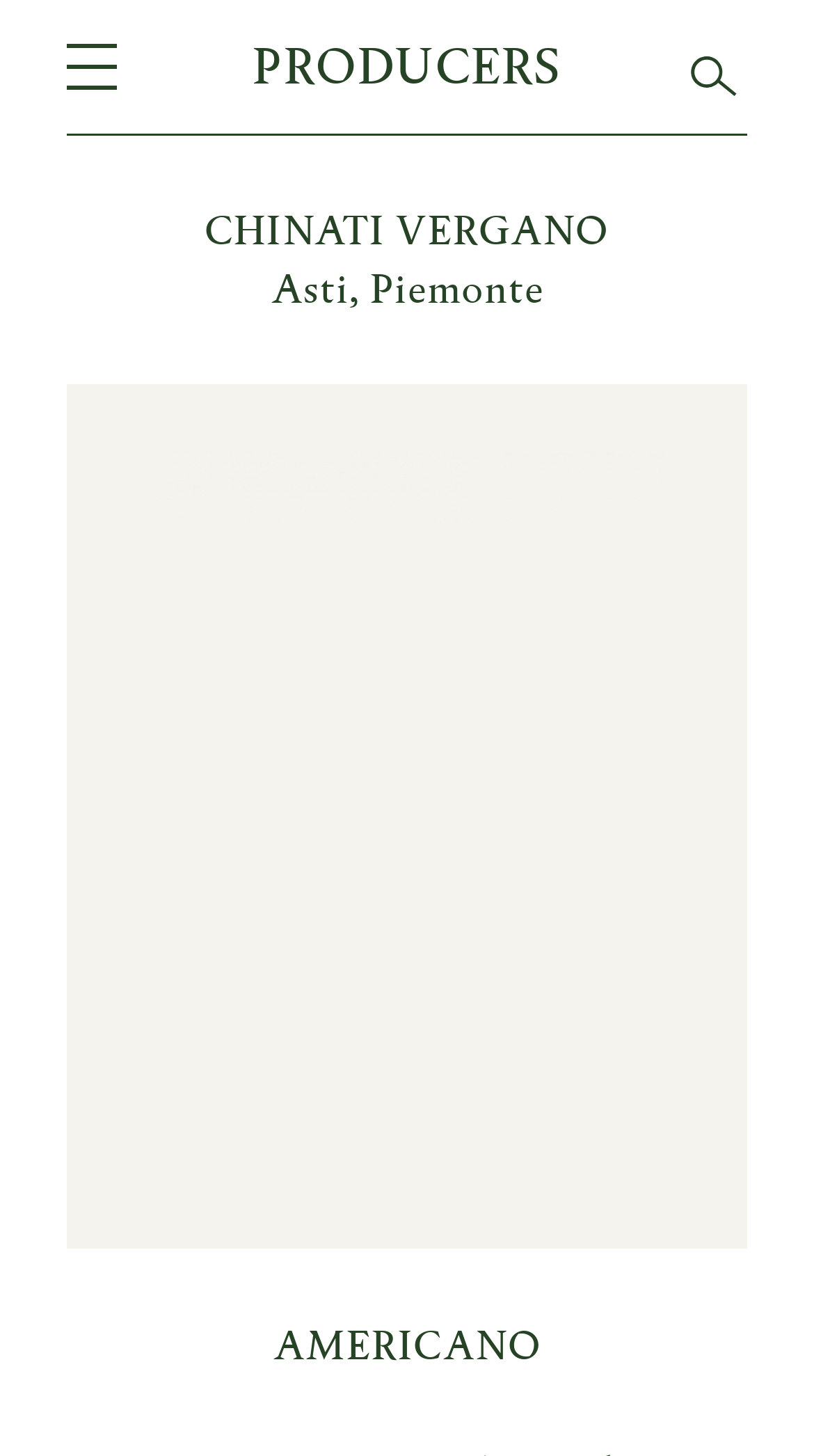Reply to the question with a brief word or phrase: What is the region where Americano is from?

Asti, Piemonte